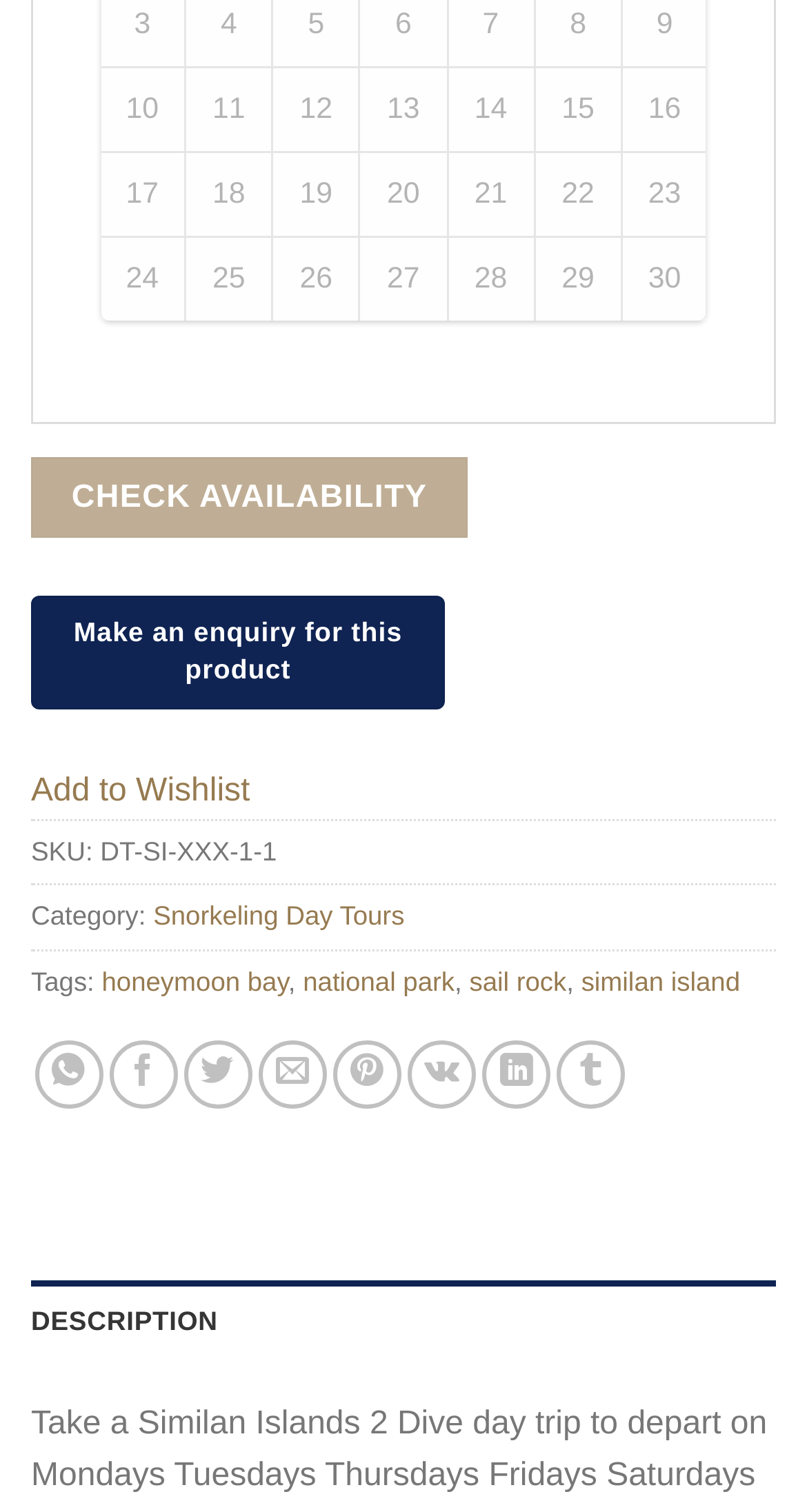How many grid cells are there in the first row?
Using the image, respond with a single word or phrase.

8